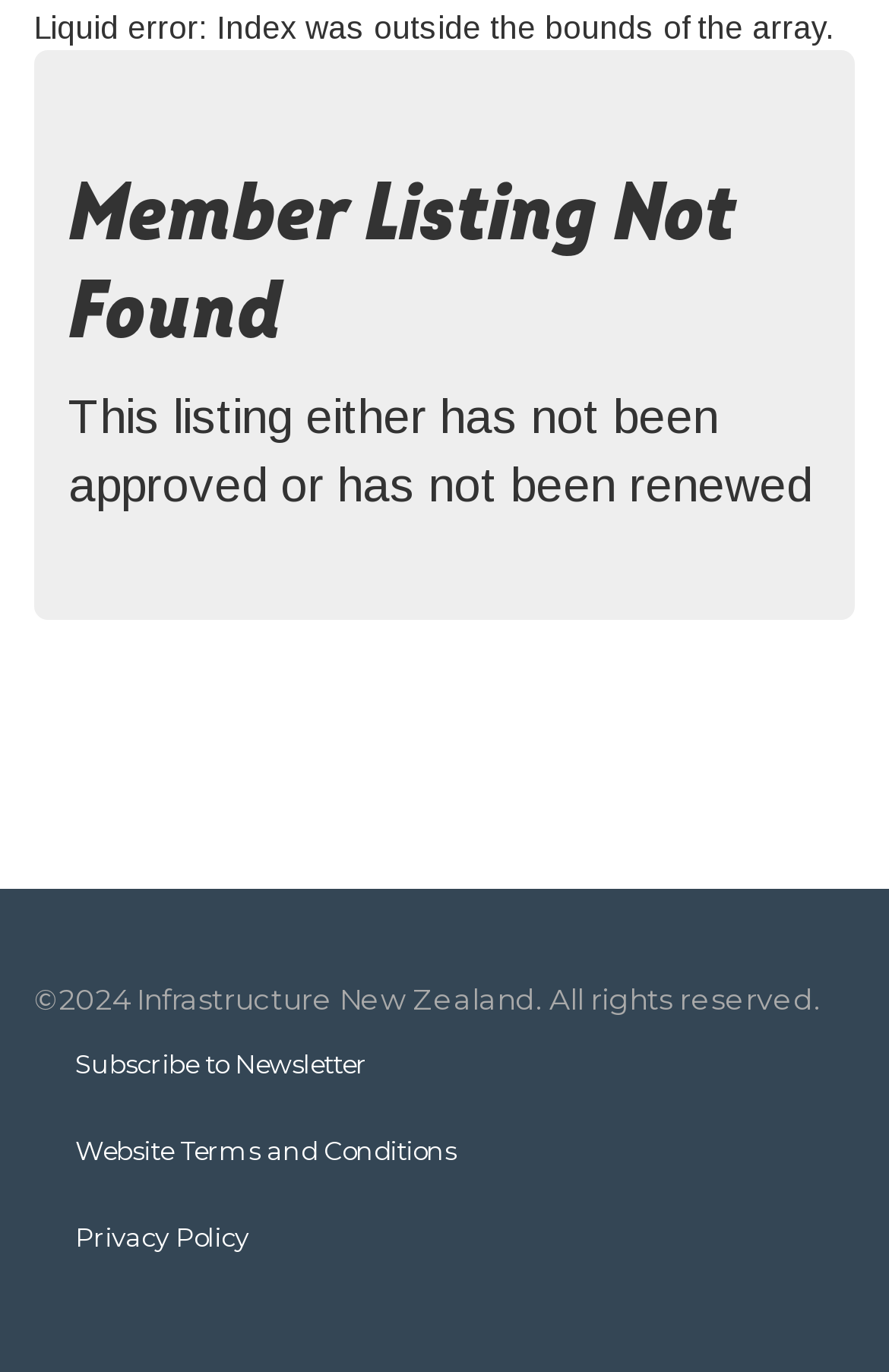For the given element description Privacy Policy, determine the bounding box coordinates of the UI element. The coordinates should follow the format (top-left x, top-left y, bottom-right x, bottom-right y) and be within the range of 0 to 1.

[0.085, 0.89, 0.279, 0.913]